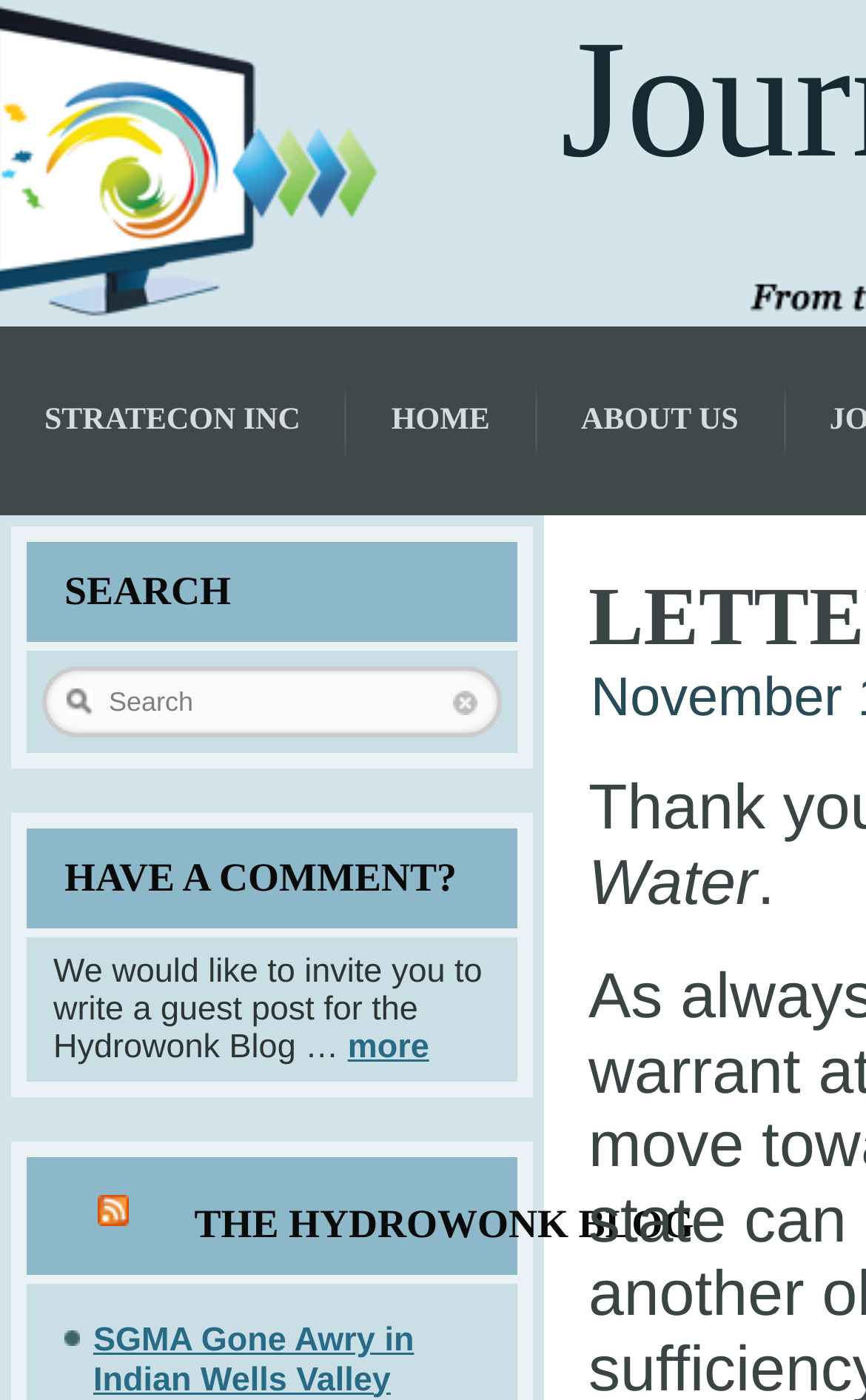What is the topic of the article 'SGMA Gone Awry in Indian Wells Valley'?
Based on the screenshot, answer the question with a single word or phrase.

Water industry